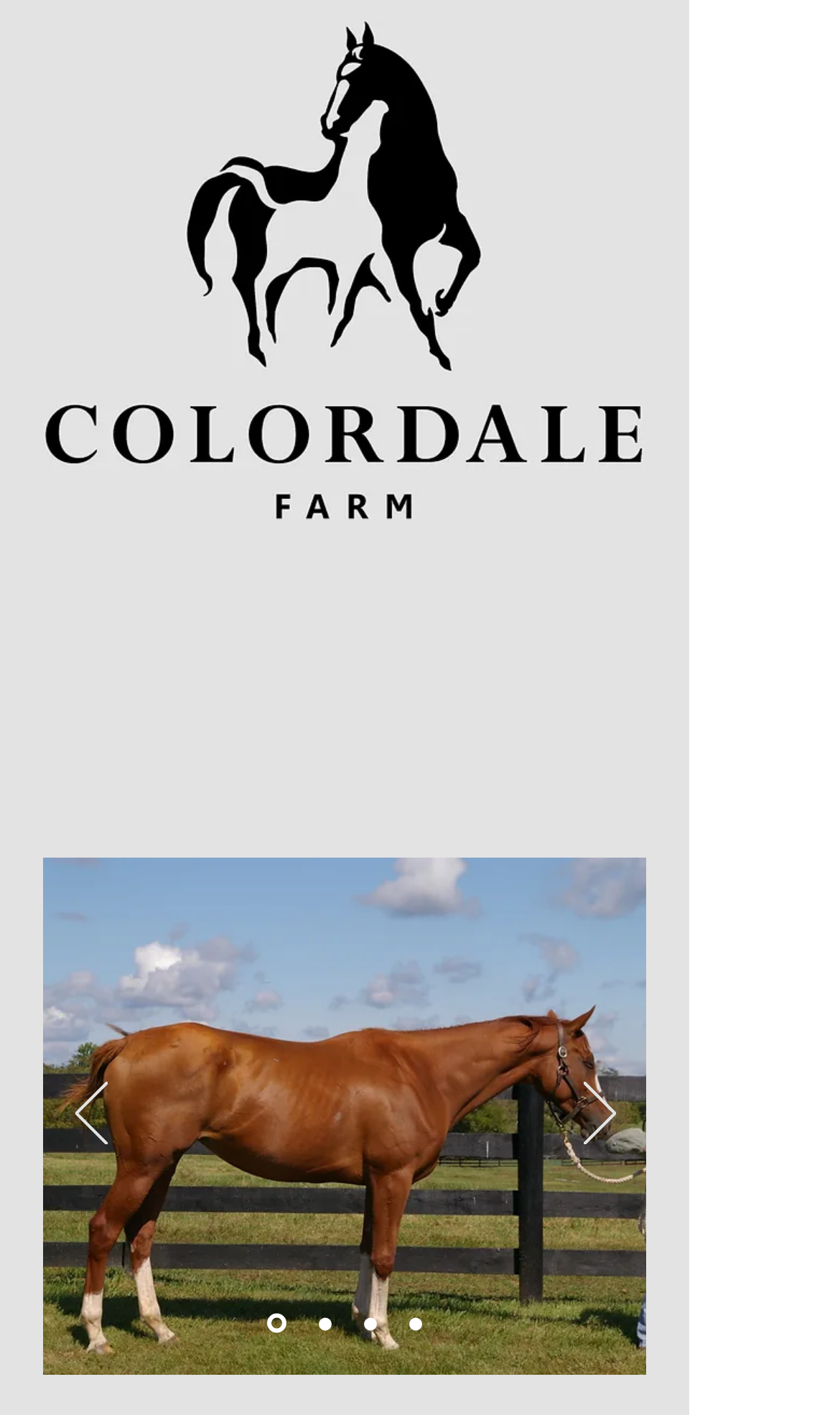Describe the webpage in detail, including text, images, and layout.

The webpage is about Harley Q, a chestnut thoroughbred horse. At the top-left corner, there is a logo image of Colordale Farm. Below the logo, there are two headings, "Harley Q" and "Leased for 2021", which provide the horse's name and leasing information. 

To the right of the logo, there is a navigation button to open a menu. 

The main content of the webpage is a slideshow, which takes up most of the page. The slideshow has two navigation buttons, "Previous" and "Next", at the bottom, allowing users to navigate through the slides. The "Previous" button is located at the bottom-left corner of the slideshow, and the "Next" button is at the bottom-right corner. 

Inside the slideshow, there is an image of the horse, IMGP8074.jpg. Below the slideshow, there is a navigation menu with links to individual slides, labeled as "Slide 1", "Slide 2", "Slide 3", and "Slide 4". These links are aligned horizontally and are located at the bottom of the page. 

The webpage also mentions that Harley Q has bloodlines from Pulpit, Holy Bull, Stormy Atlantic, and Halo.